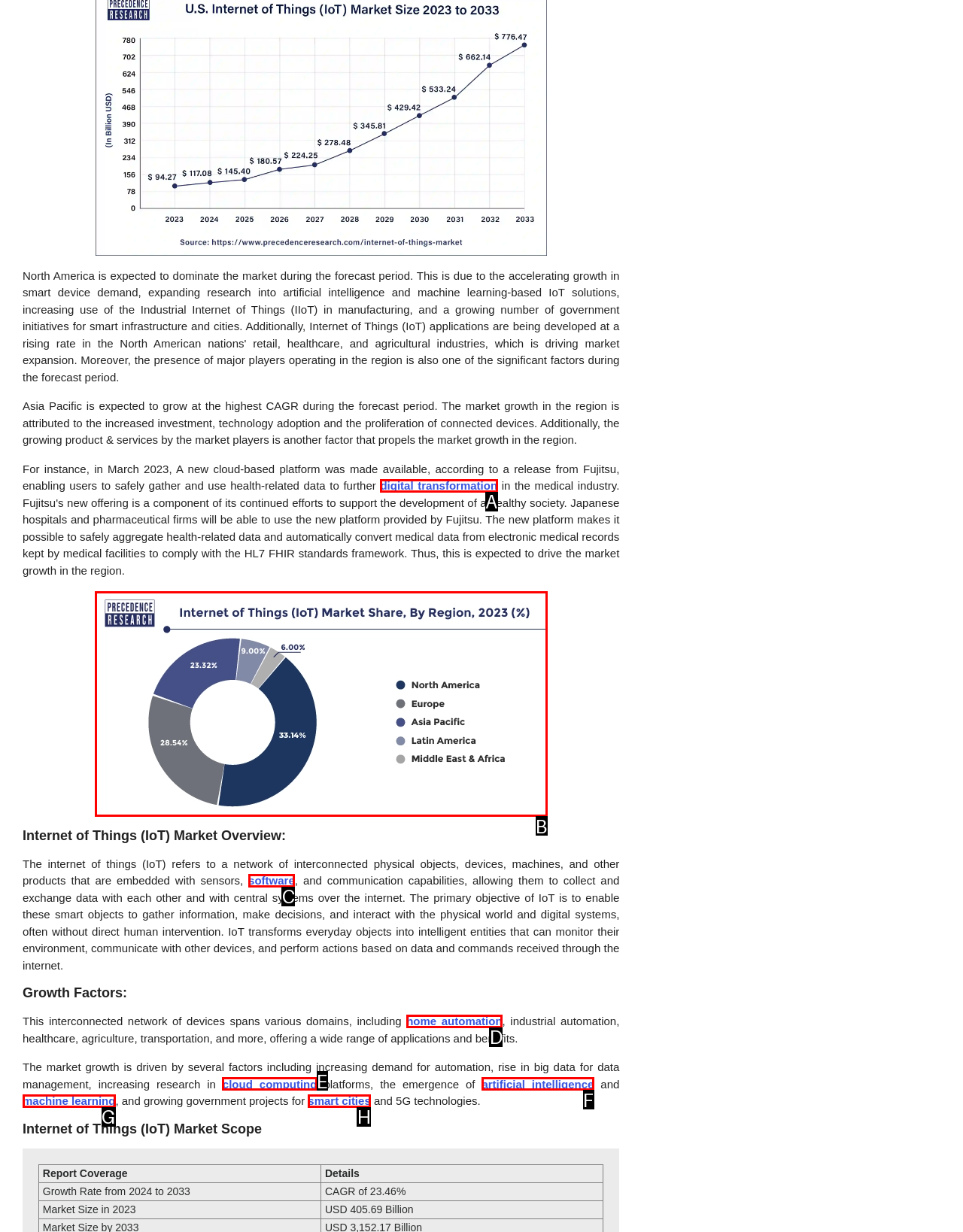Identify the letter of the UI element you need to select to accomplish the task: view Internet of Things (IoT) Market Share image.
Respond with the option's letter from the given choices directly.

B